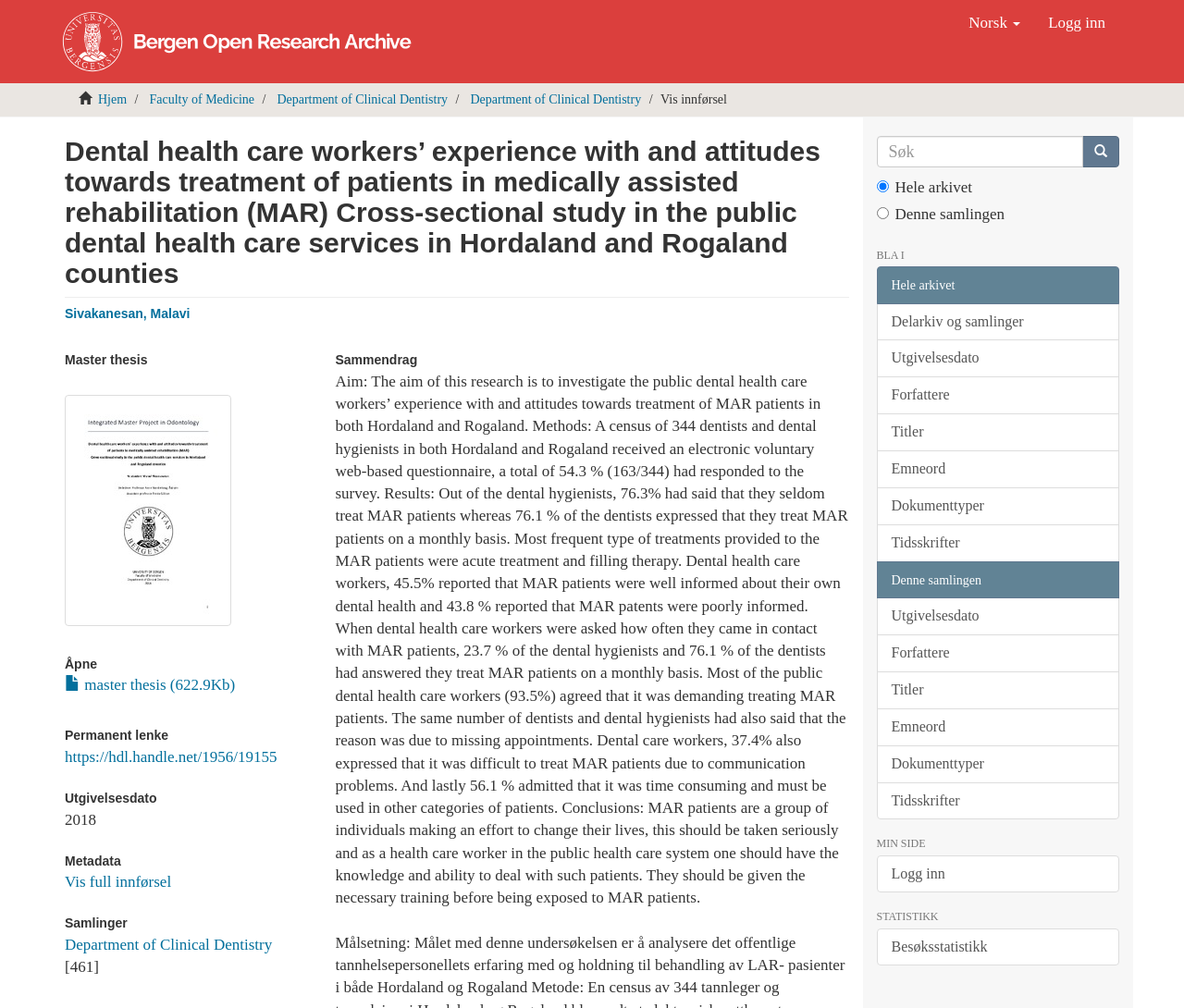Create an in-depth description of the webpage, covering main sections.

The webpage is a research archive page, specifically displaying a master thesis titled "Dental health care workers’ experience with and attitudes towards treatment of patients in medically assisted rehabilitation (MAR) Cross-sectional study in the public dental health care services in Hordaland and Rogaland counties". 

At the top of the page, there are several links and buttons, including a language toggle button, a login link, and a few navigation links to different faculties and departments. 

Below the top navigation bar, there is a heading displaying the title of the thesis, followed by the author's name, "Sivakanesan, Malavi", which is also a link. 

To the right of the author's name, there is a thumbnail image. Below the image, there are several headings and links providing metadata about the thesis, including the type of document, permanent link, publication date, and metadata. 

On the left side of the page, there is a long summary of the thesis, which describes the aim, methods, results, and conclusions of the research. The summary is divided into several paragraphs and includes some statistical data.

On the right side of the page, there is a search box and a few radio buttons allowing users to filter the search results. Below the search box, there are several headings and links to different categories, including "BLA I", "Delarkiv og samlinger", "Utgivelsesdato", and others. These links are grouped into three sections: "BLA I", "MIN SIDE", and "STATISTIKK".